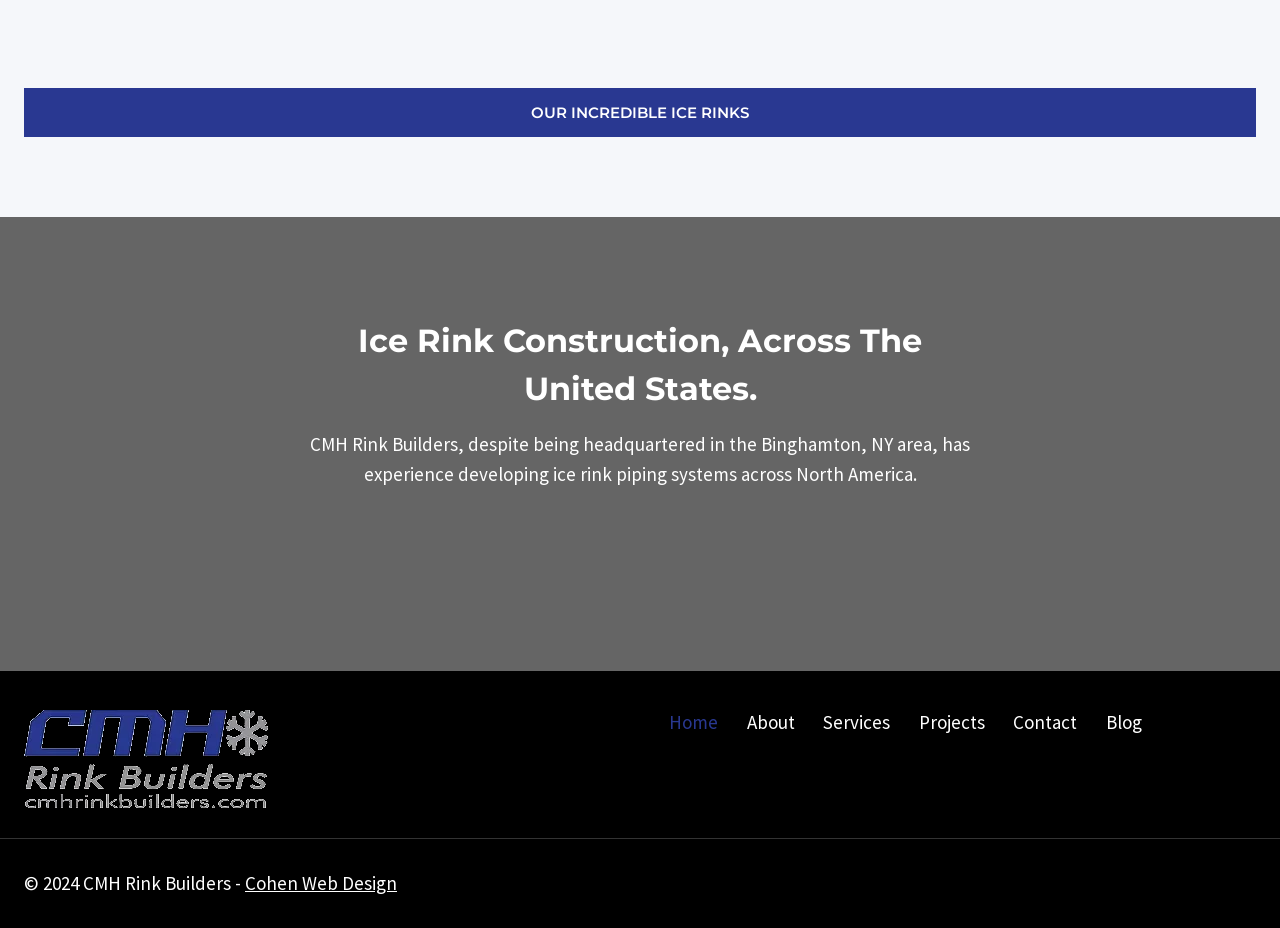Find the bounding box coordinates of the clickable area that will achieve the following instruction: "Explore 'LET’S BUILD IT'".

[0.457, 0.573, 0.543, 0.605]